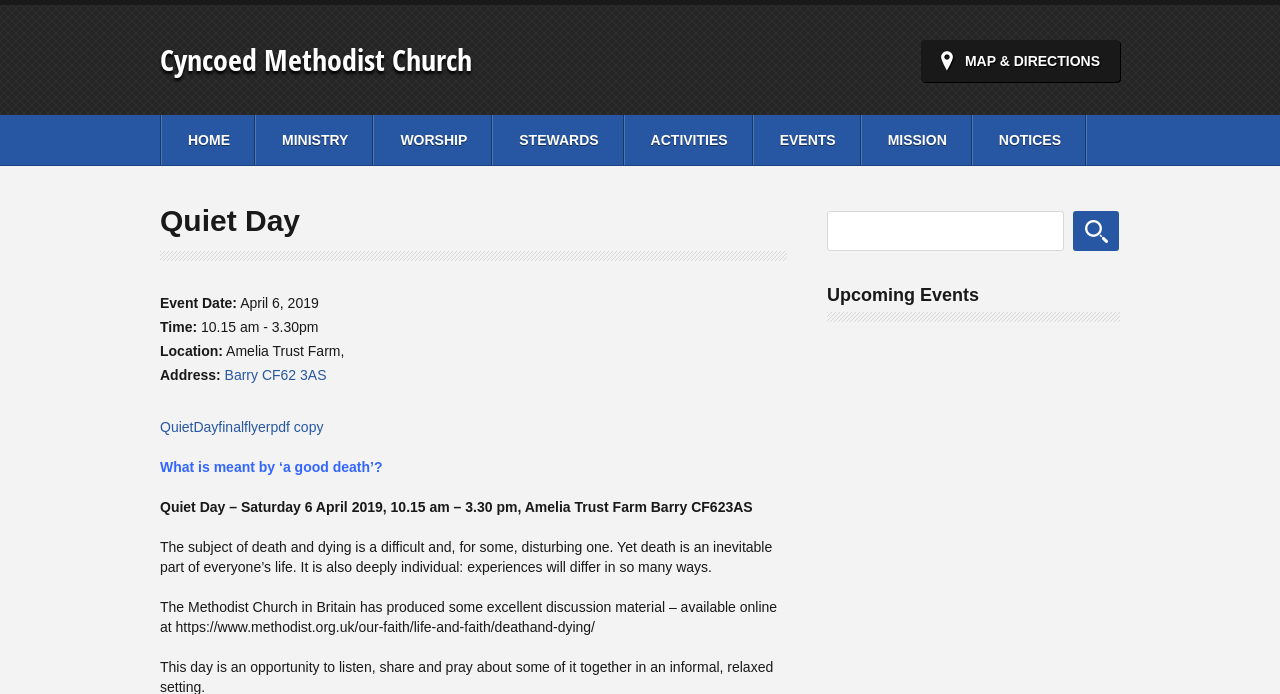Find the bounding box coordinates of the element to click in order to complete the given instruction: "View the 'Quiet Day' event details."

[0.125, 0.297, 0.615, 0.34]